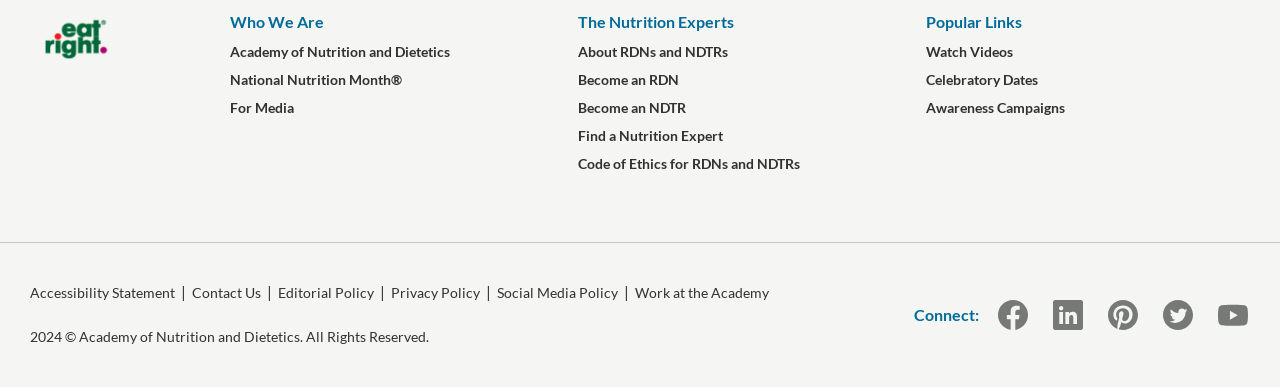Find and indicate the bounding box coordinates of the region you should select to follow the given instruction: "Go to the Store page".

None